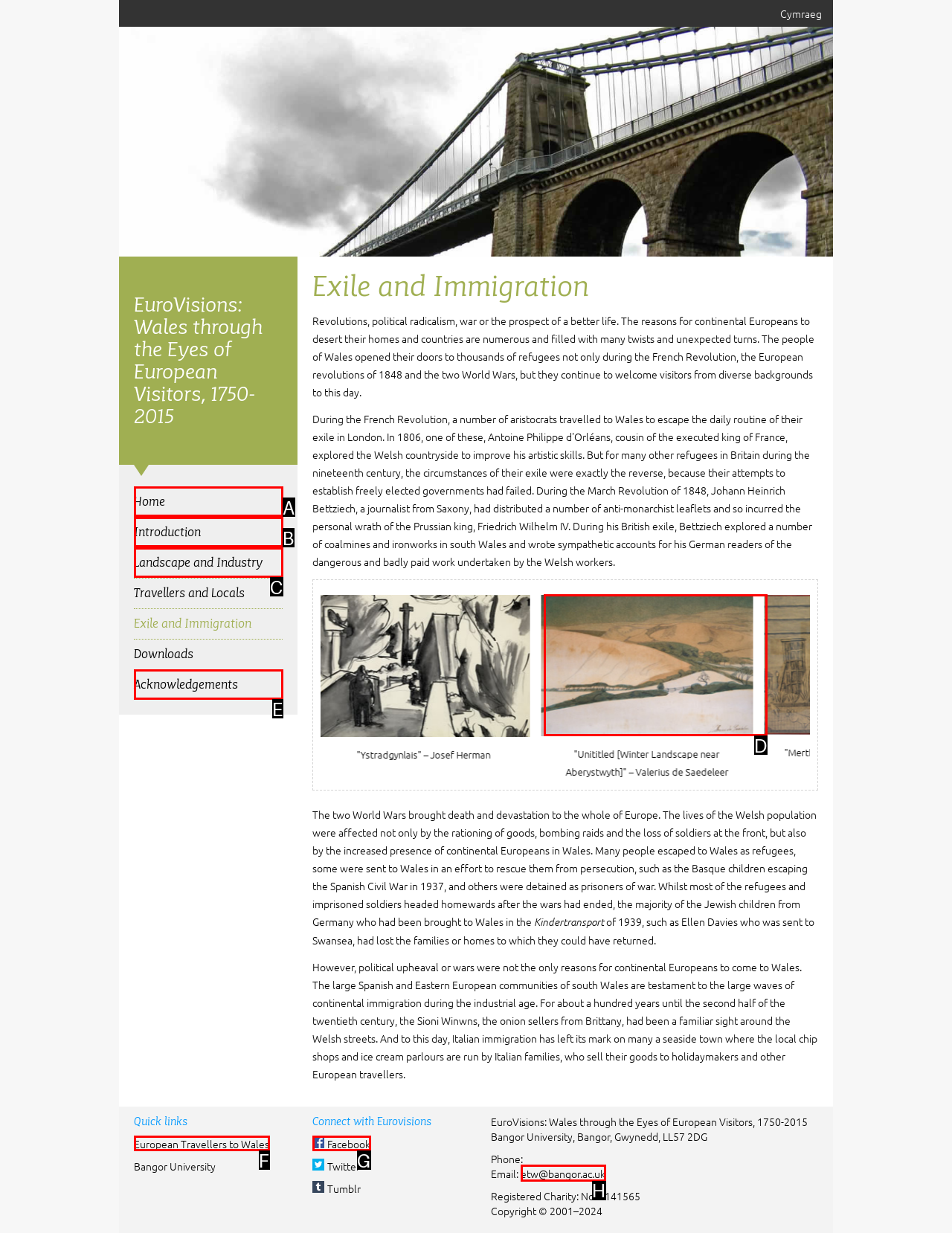Tell me the letter of the UI element to click in order to accomplish the following task: Send an email to etw@bangor.ac.uk
Answer with the letter of the chosen option from the given choices directly.

H